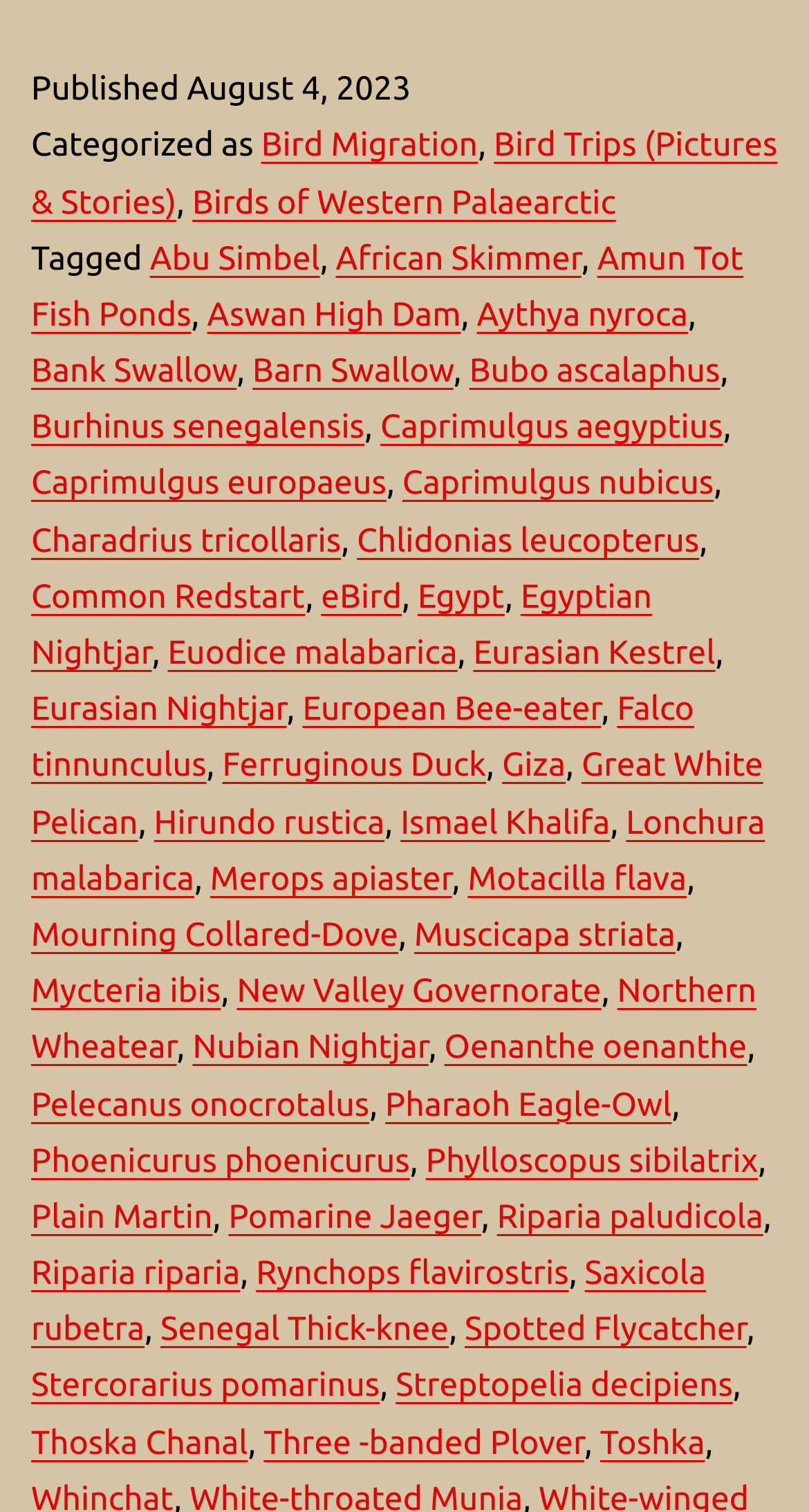Please find the bounding box coordinates of the element that you should click to achieve the following instruction: "Learn about African Skimmer". The coordinates should be presented as four float numbers between 0 and 1: [left, top, right, bottom].

[0.415, 0.159, 0.719, 0.183]